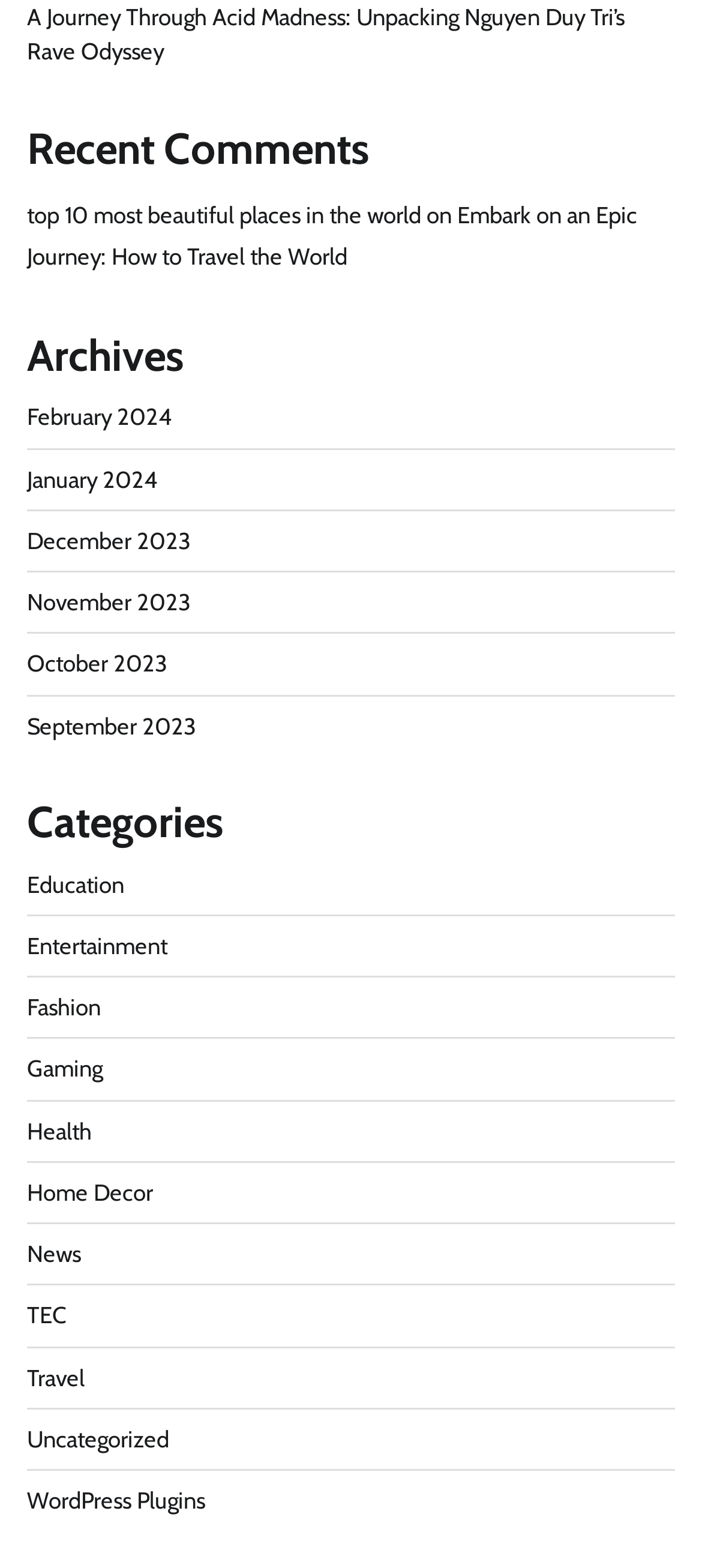Identify the bounding box coordinates for the element you need to click to achieve the following task: "View recent comments". Provide the bounding box coordinates as four float numbers between 0 and 1, in the form [left, top, right, bottom].

[0.038, 0.079, 0.962, 0.112]